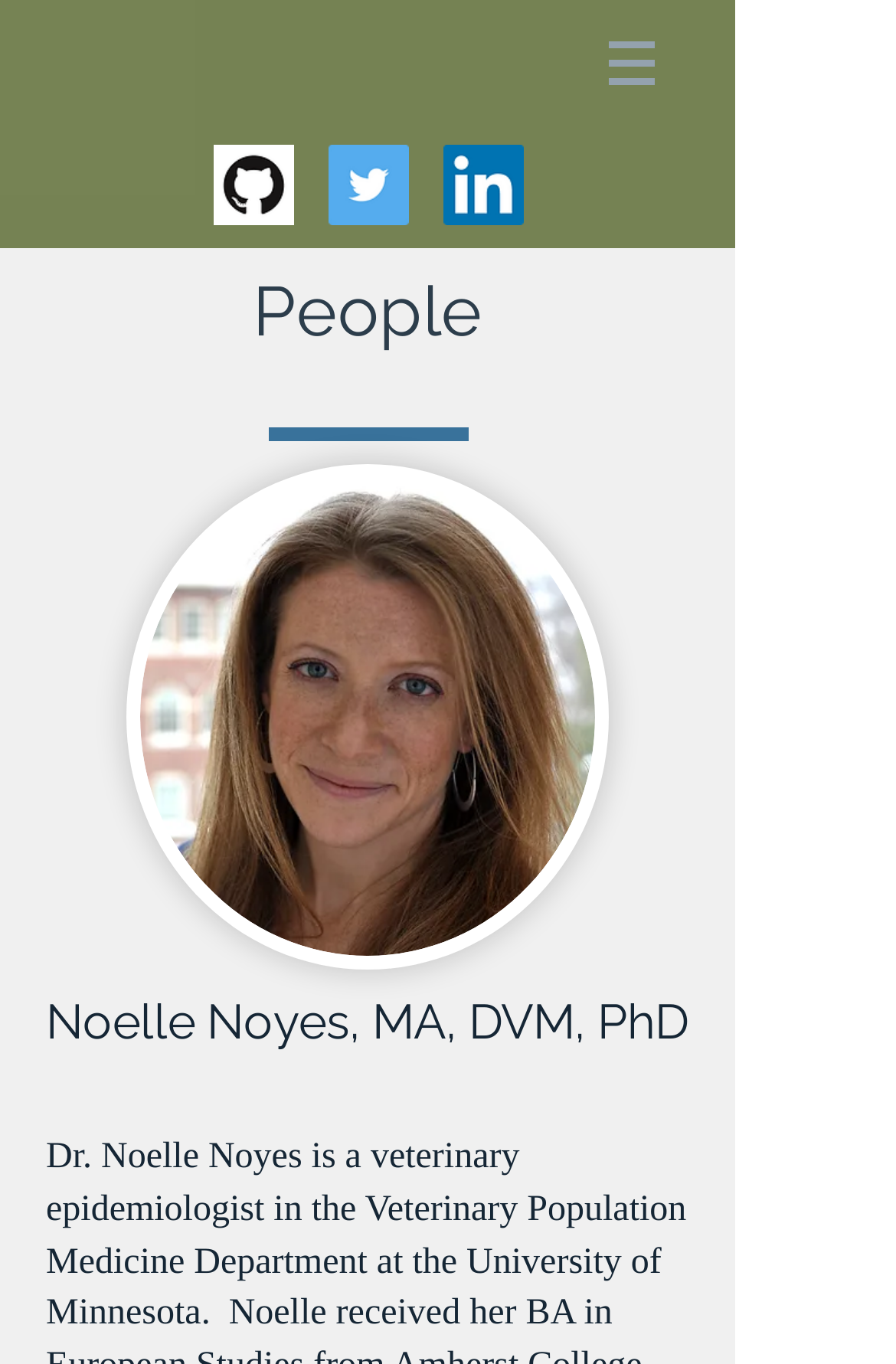How many images are there on the page?
Please provide a comprehensive answer based on the information in the image.

I counted the number of images on the page, including the social media icons, the image of Noelle Noyes, and the download icon.